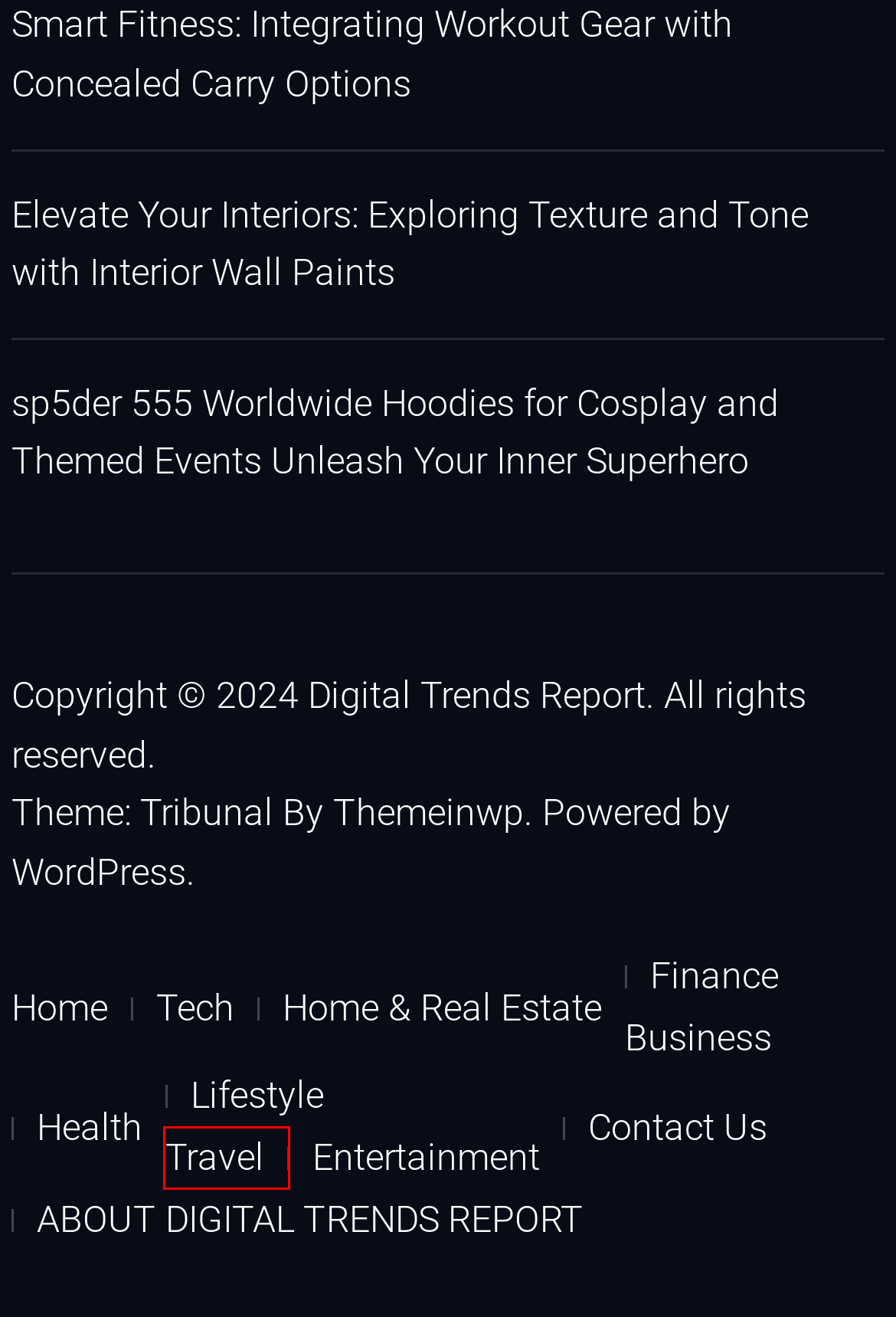Given a screenshot of a webpage with a red bounding box, please pick the webpage description that best fits the new webpage after clicking the element inside the bounding box. Here are the candidates:
A. Entertainment Archives - Digital Trends Report
B. How to Manage a Successful Business in 2023 and Beyond - Digital Trends Report
C. General Building Contractors Near Me: Choosing the Right Home Builder - Digital Trends Report
D. Blog Tool, Publishing Platform, and CMS – WordPress.org
E. Business Archives - Digital Trends Report
F. Travel Archives - Digital Trends Report
G. Tech Archives - Digital Trends Report
H. Health Archives - Digital Trends Report

F